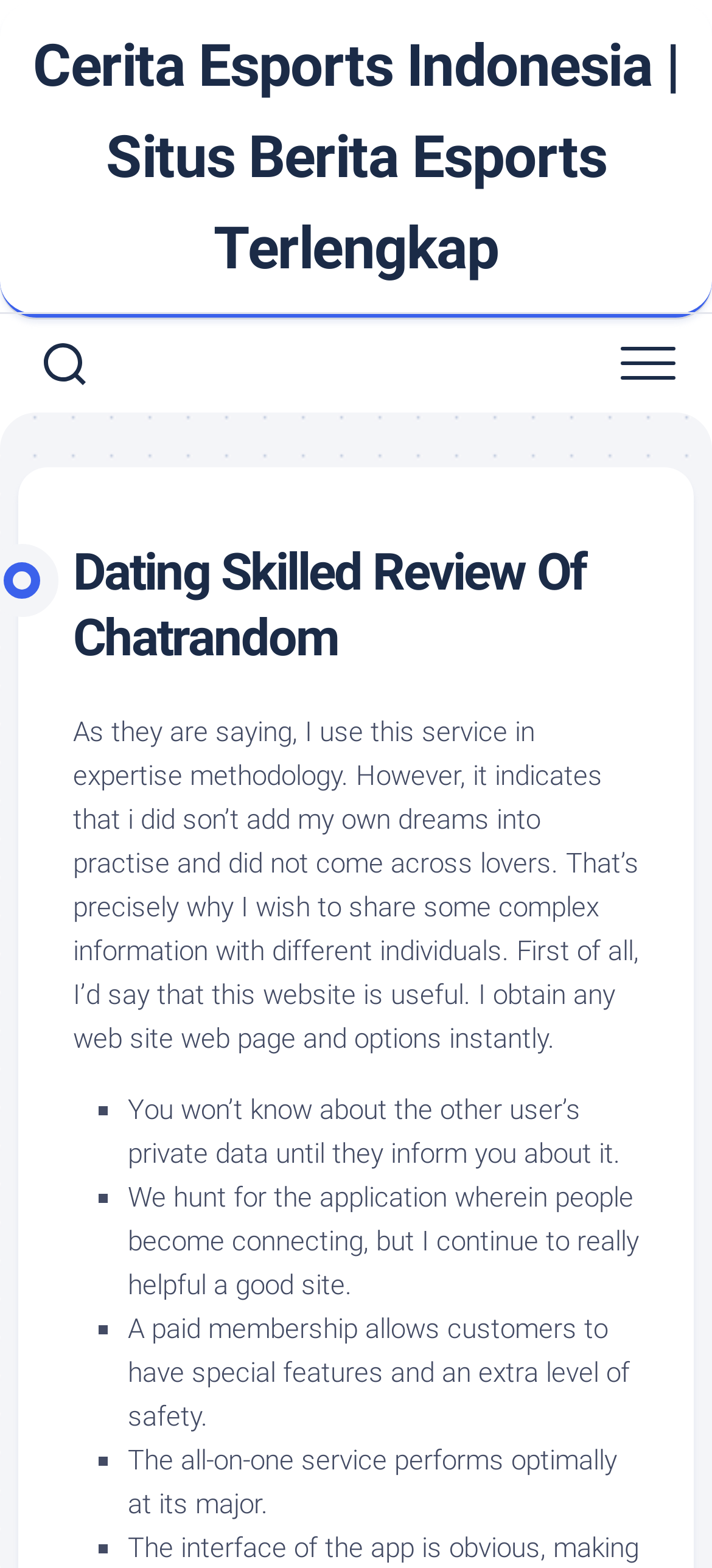What is the purpose of the website?
Please provide a full and detailed response to the question.

Based on the content of the webpage, it appears to be a review of a website called Chatrandom, where the author shares their experience and provides information about the website's features and functionality.